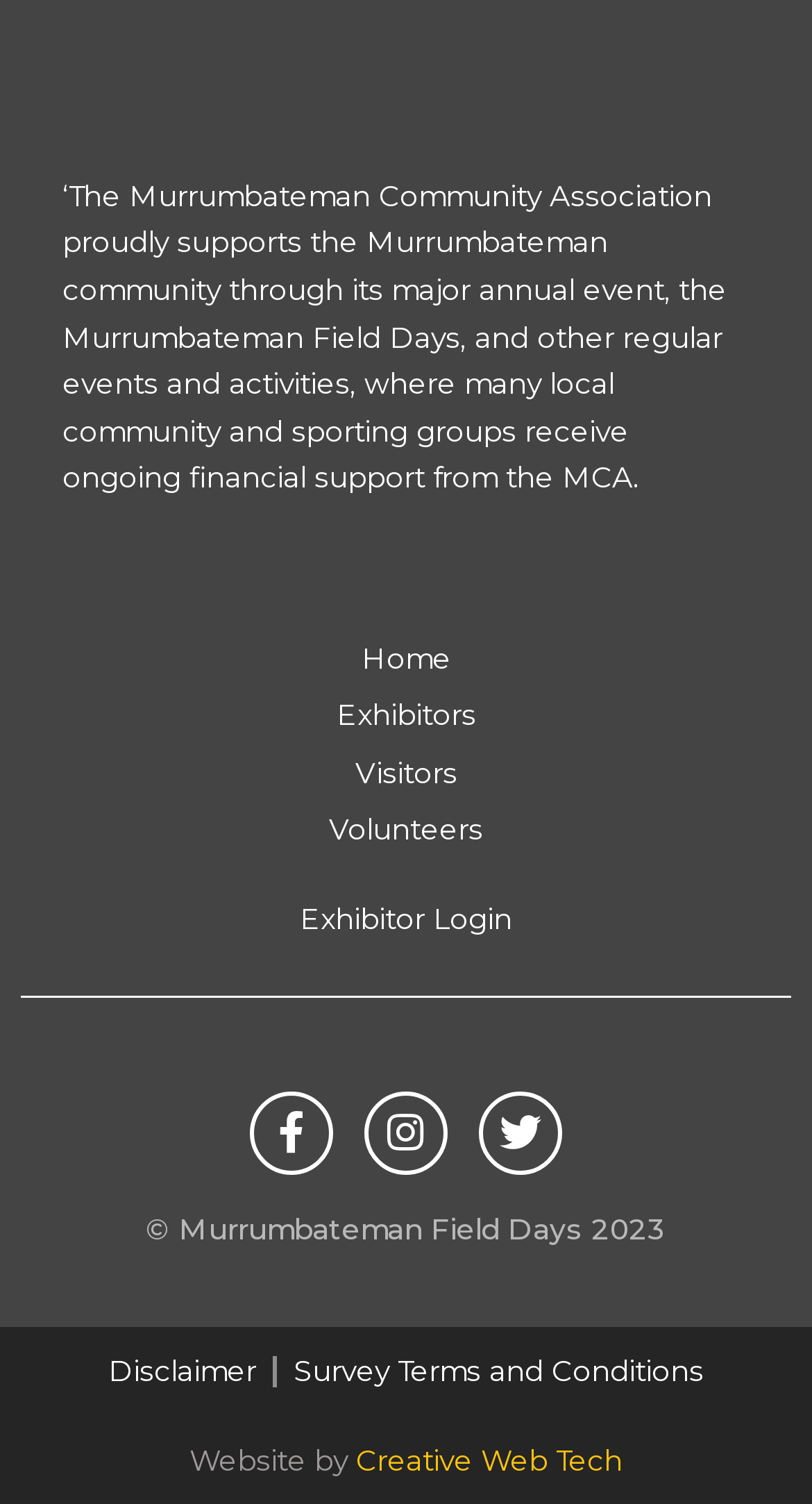How many links are available in the main navigation?
Answer the question with a single word or phrase derived from the image.

5